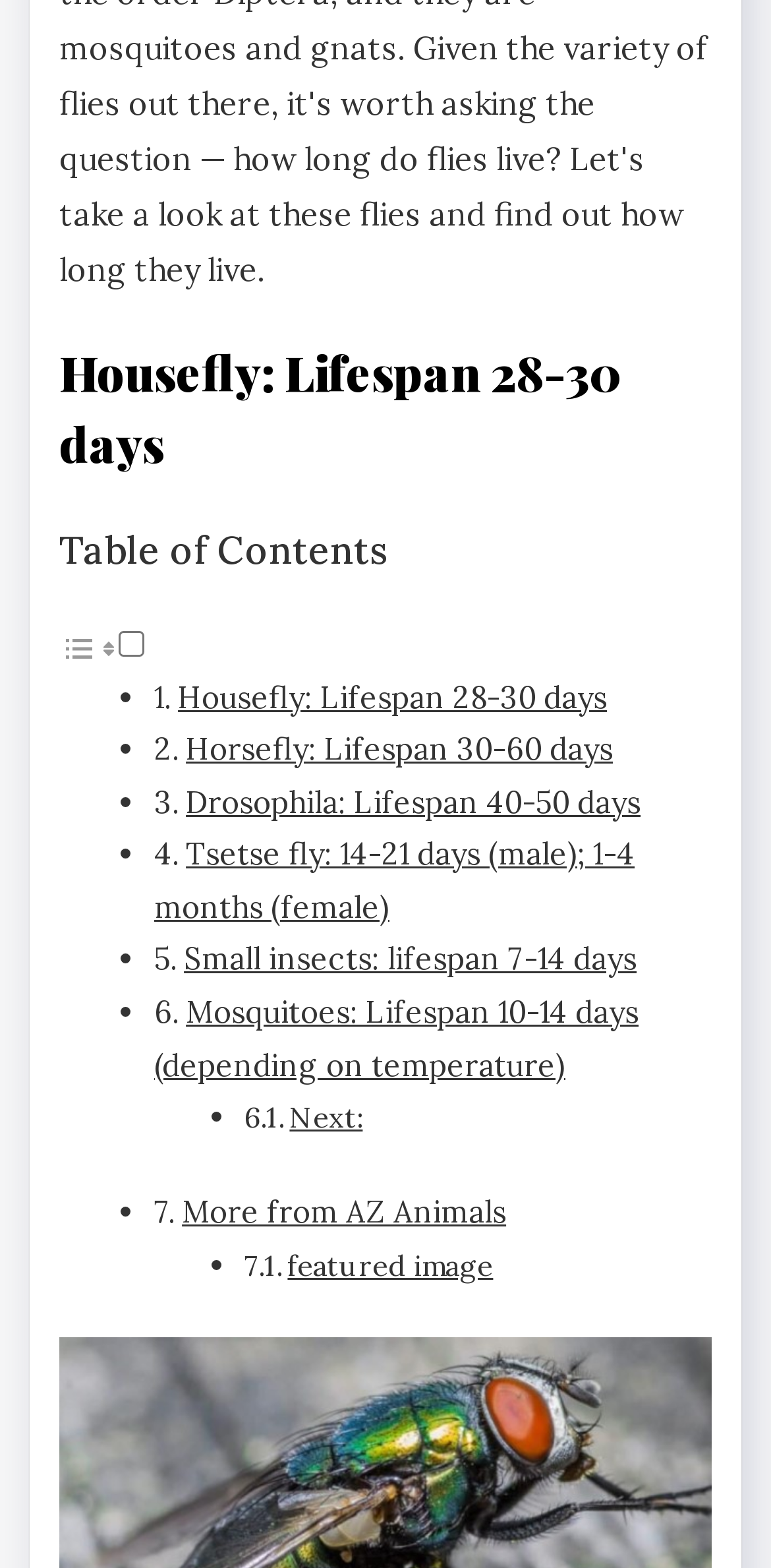Show the bounding box coordinates for the element that needs to be clicked to execute the following instruction: "Go to Housefly: Lifespan 28-30 days". Provide the coordinates in the form of four float numbers between 0 and 1, i.e., [left, top, right, bottom].

[0.231, 0.432, 0.787, 0.456]